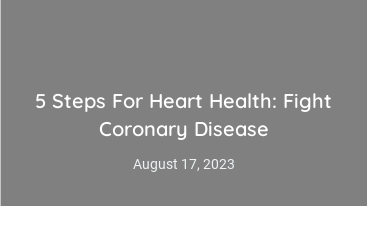Provide a short, one-word or phrase answer to the question below:
What is the purpose of this visual?

To provide informative content